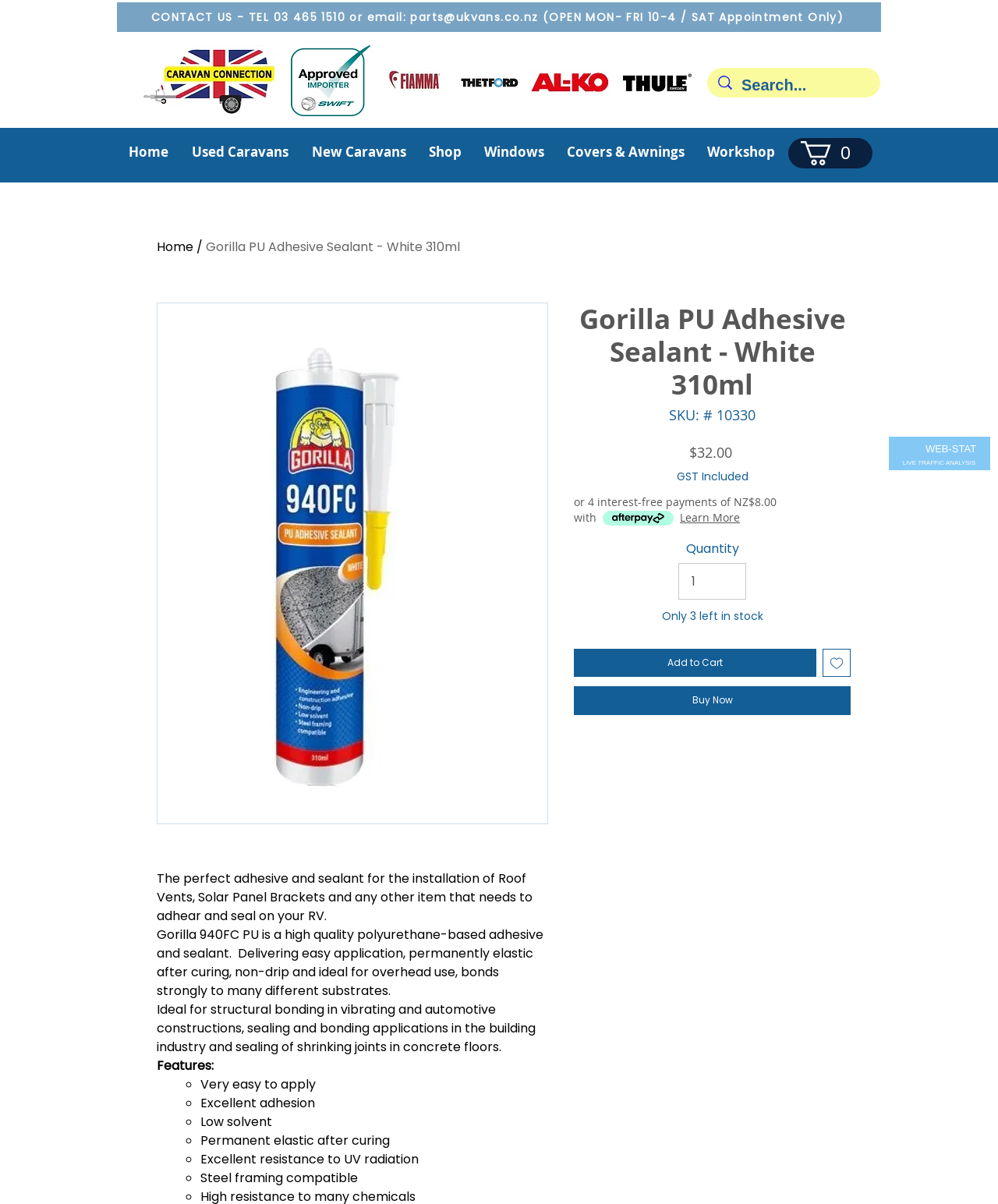How many items are left in stock?
Refer to the image and answer the question using a single word or phrase.

3